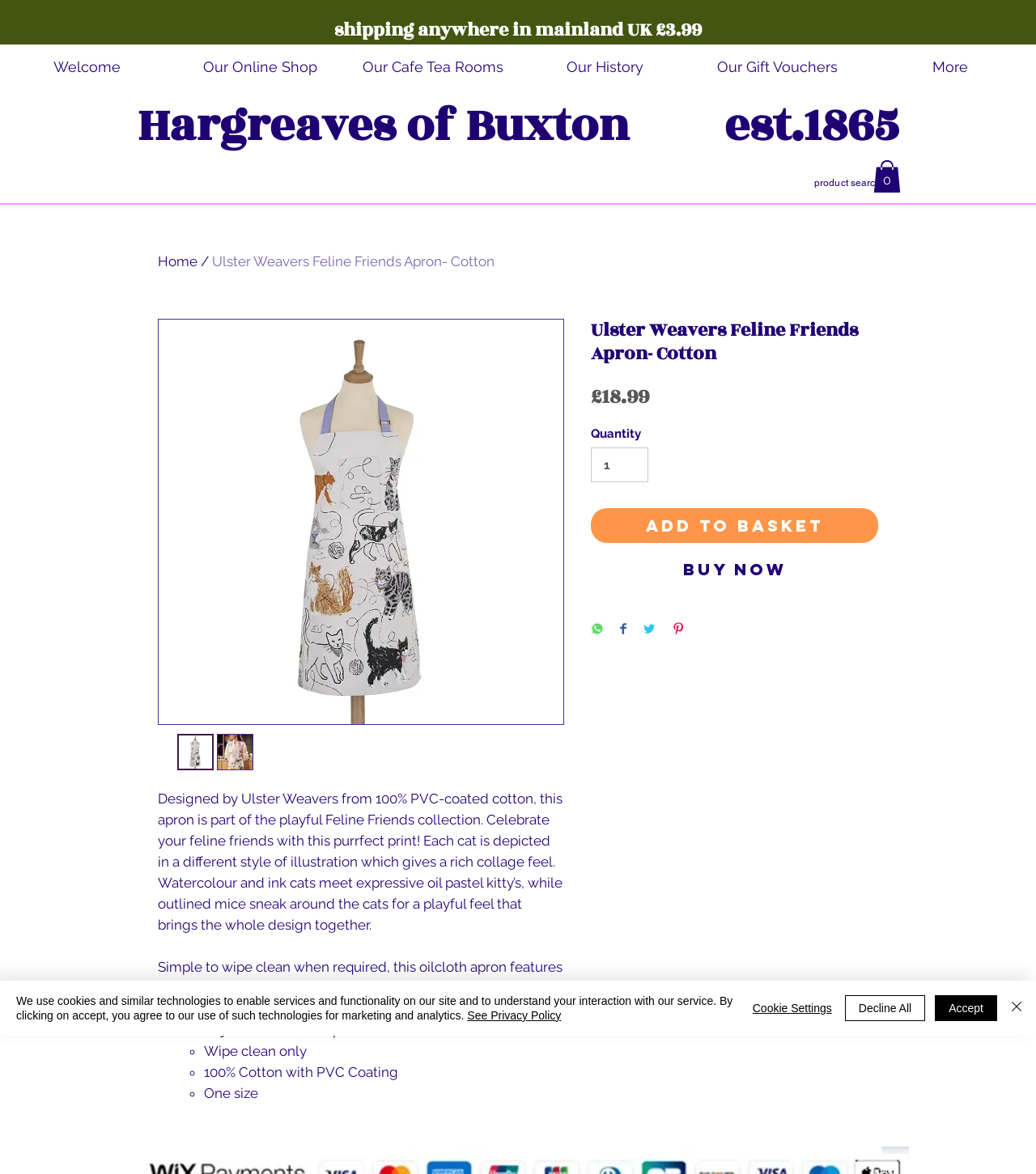Using the provided element description, identify the bounding box coordinates as (top-left x, top-left y, bottom-right x, bottom-right y). Ensure all values are between 0 and 1. Description: Buy Now

[0.57, 0.471, 0.848, 0.5]